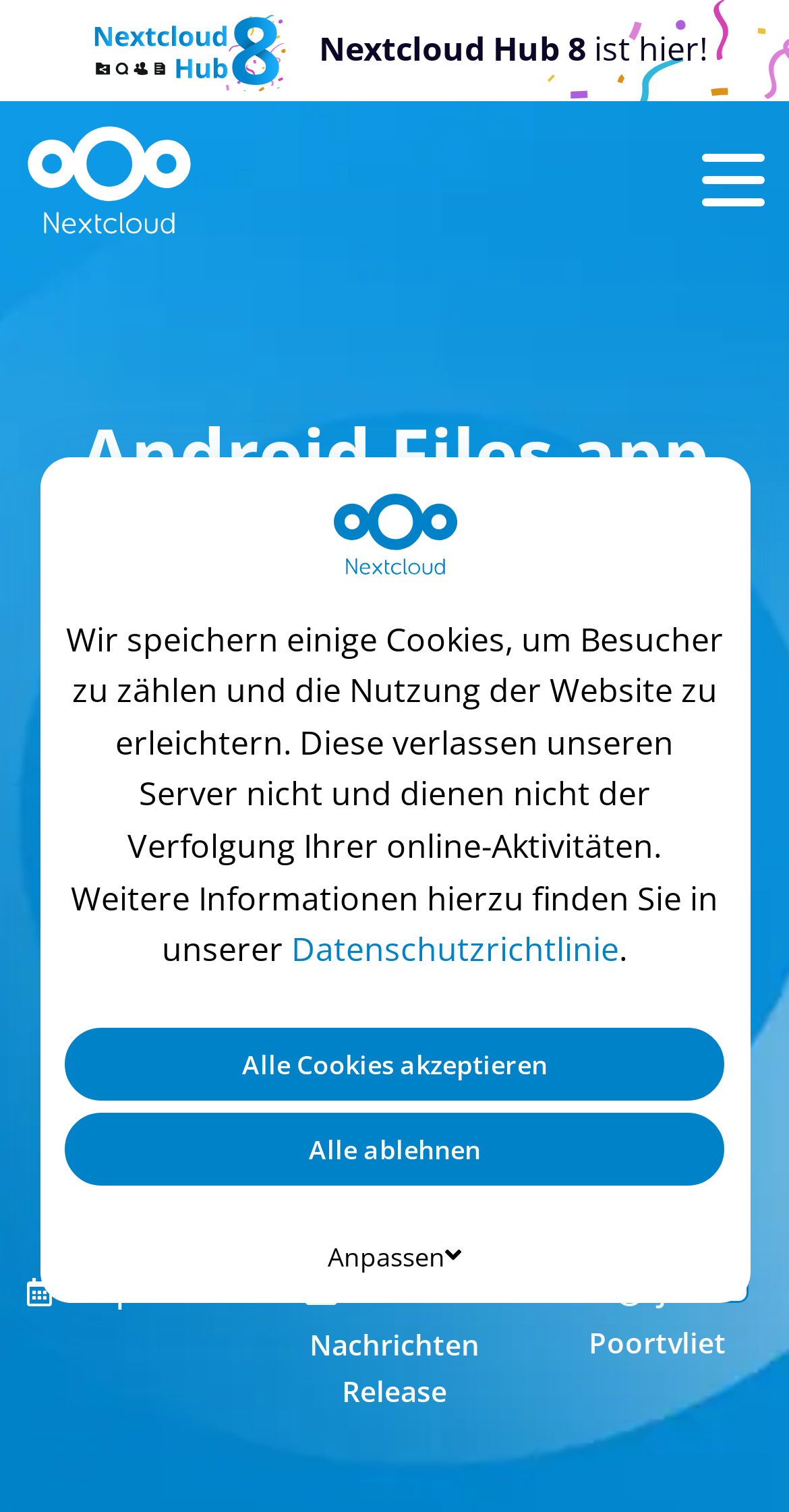Please extract the primary headline from the webpage.

Android Files app 3.6.0 is here with better notification handling, NC 16 features and storage path chooser